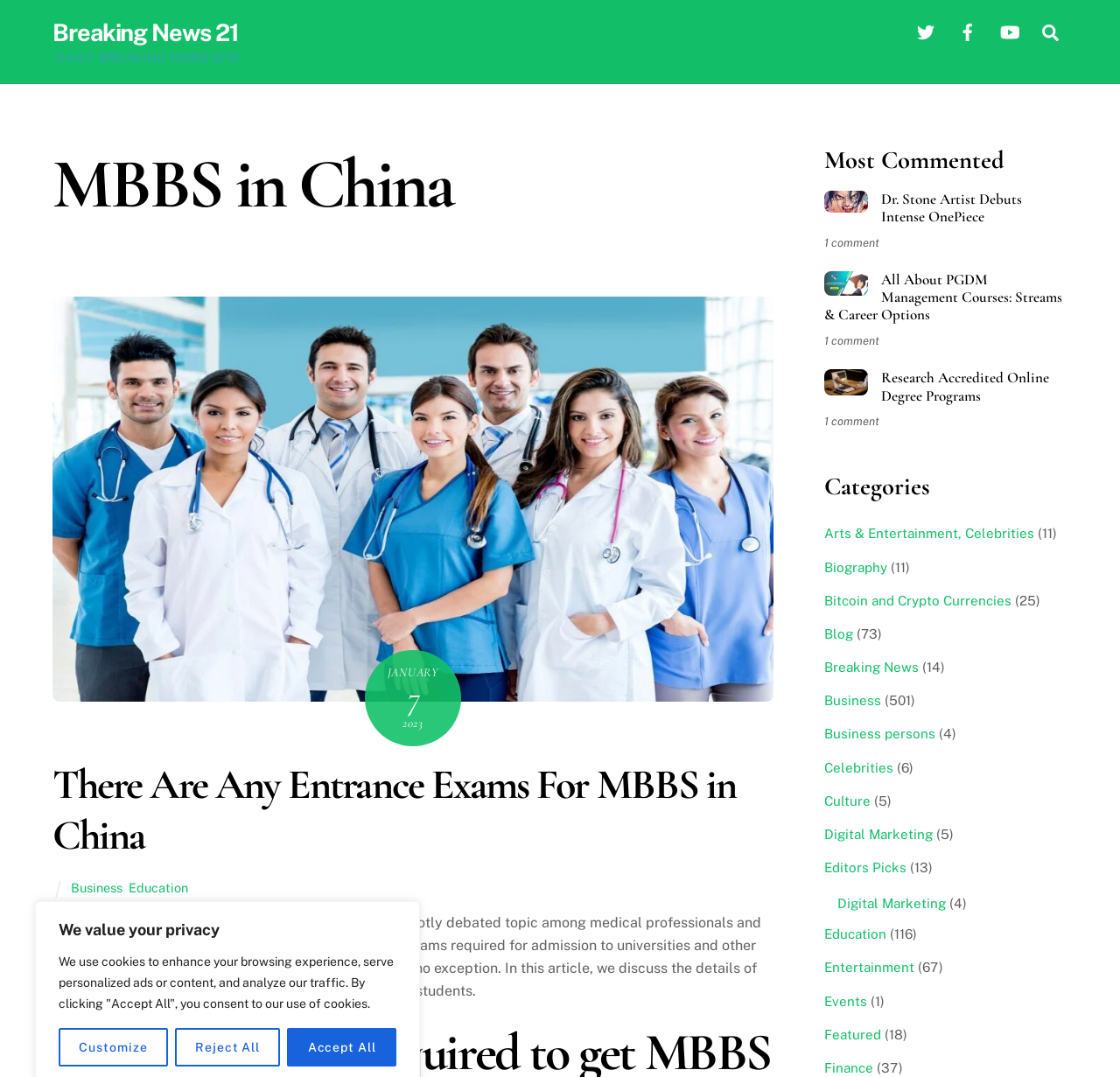Given the description "Breaking News 21", provide the bounding box coordinates of the corresponding UI element.

[0.047, 0.017, 0.213, 0.043]